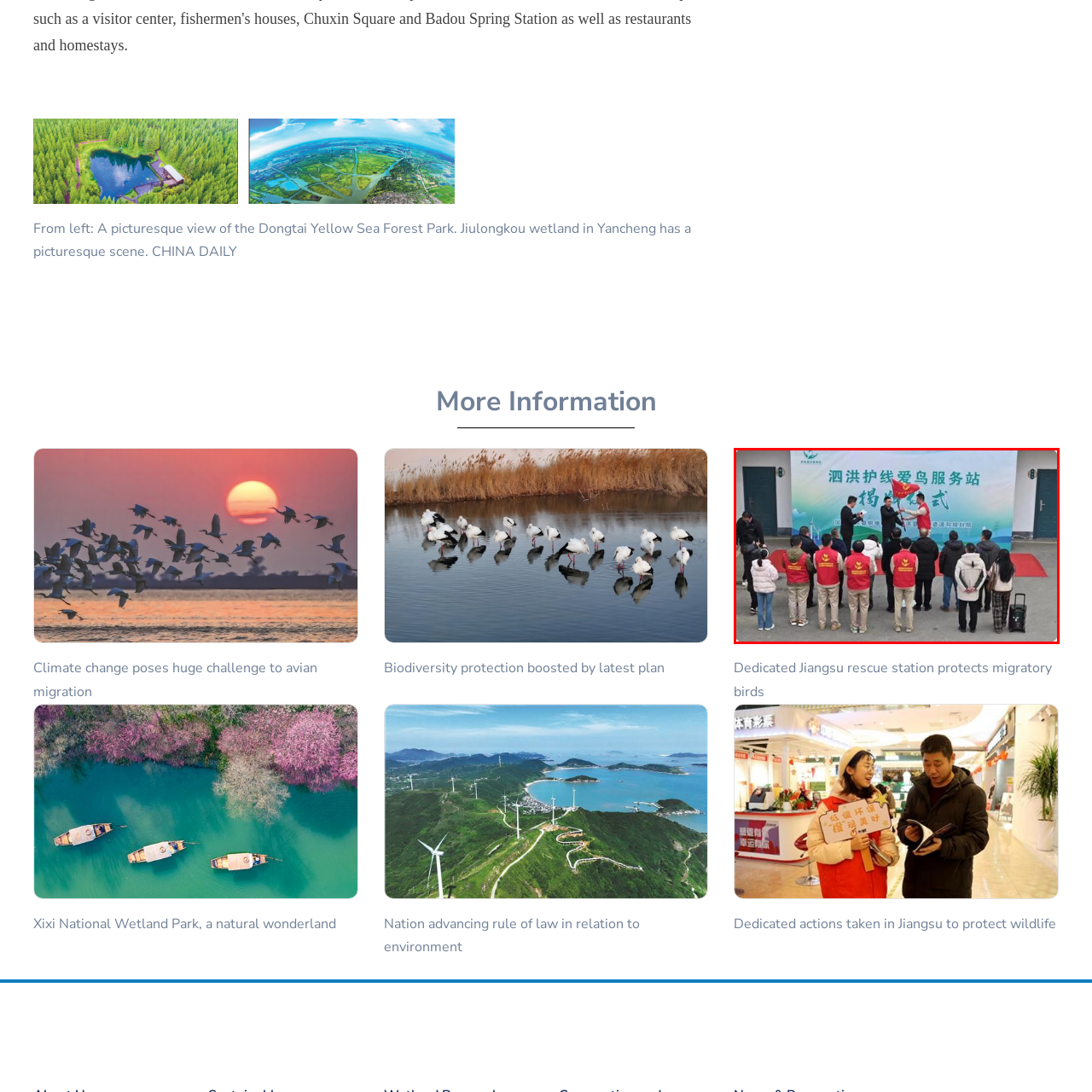What is written on the large banner?
Scrutinize the image inside the red bounding box and provide a detailed and extensive answer to the question.

The backdrop of the image features a large banner with Chinese characters, which emphasizes the importance of conservation and service for migratory birds, indicating that the event is related to promoting wildlife protection efforts in Jiangsu.